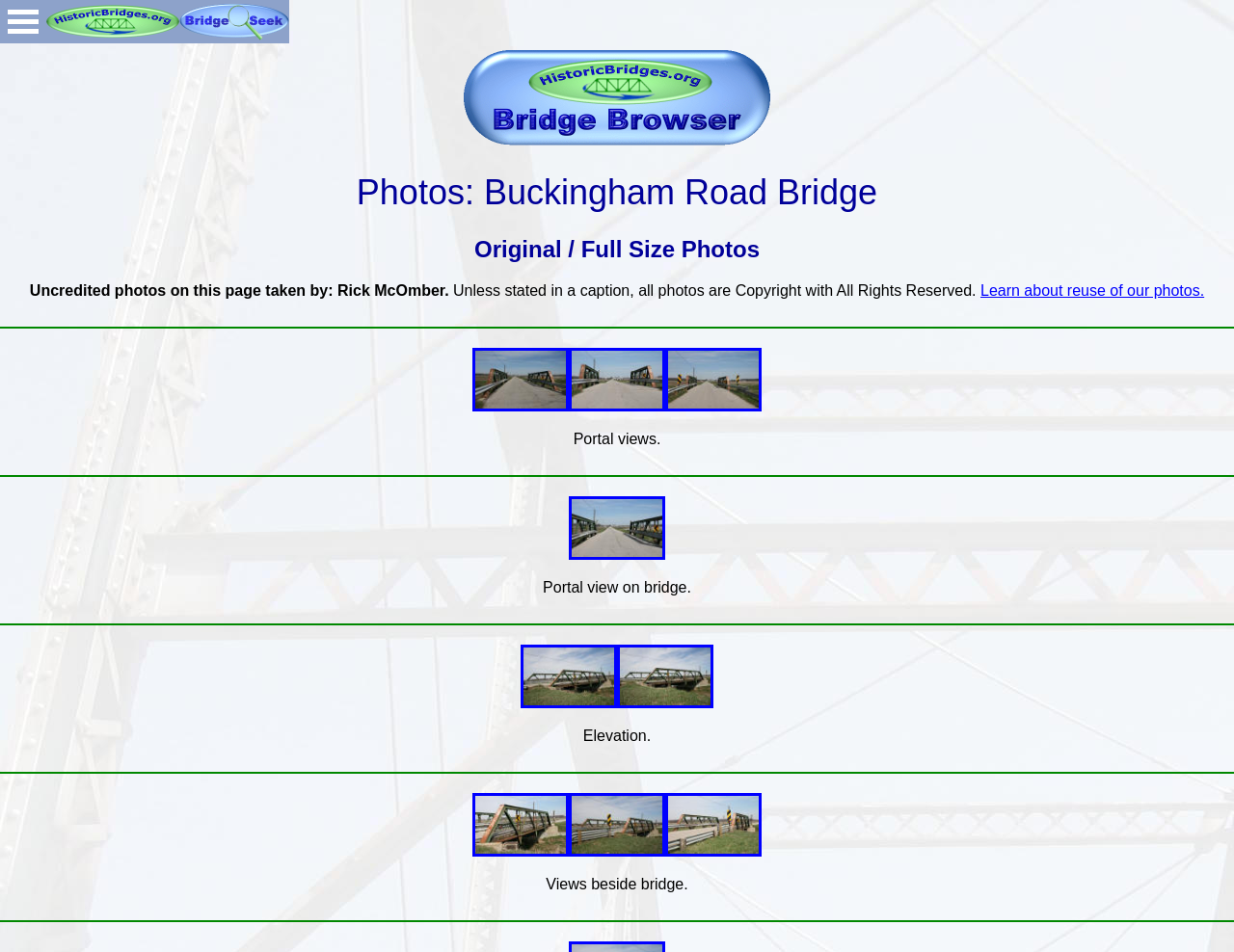Respond to the question below with a single word or phrase:
How many photos are present in the 'Portal views' section?

3